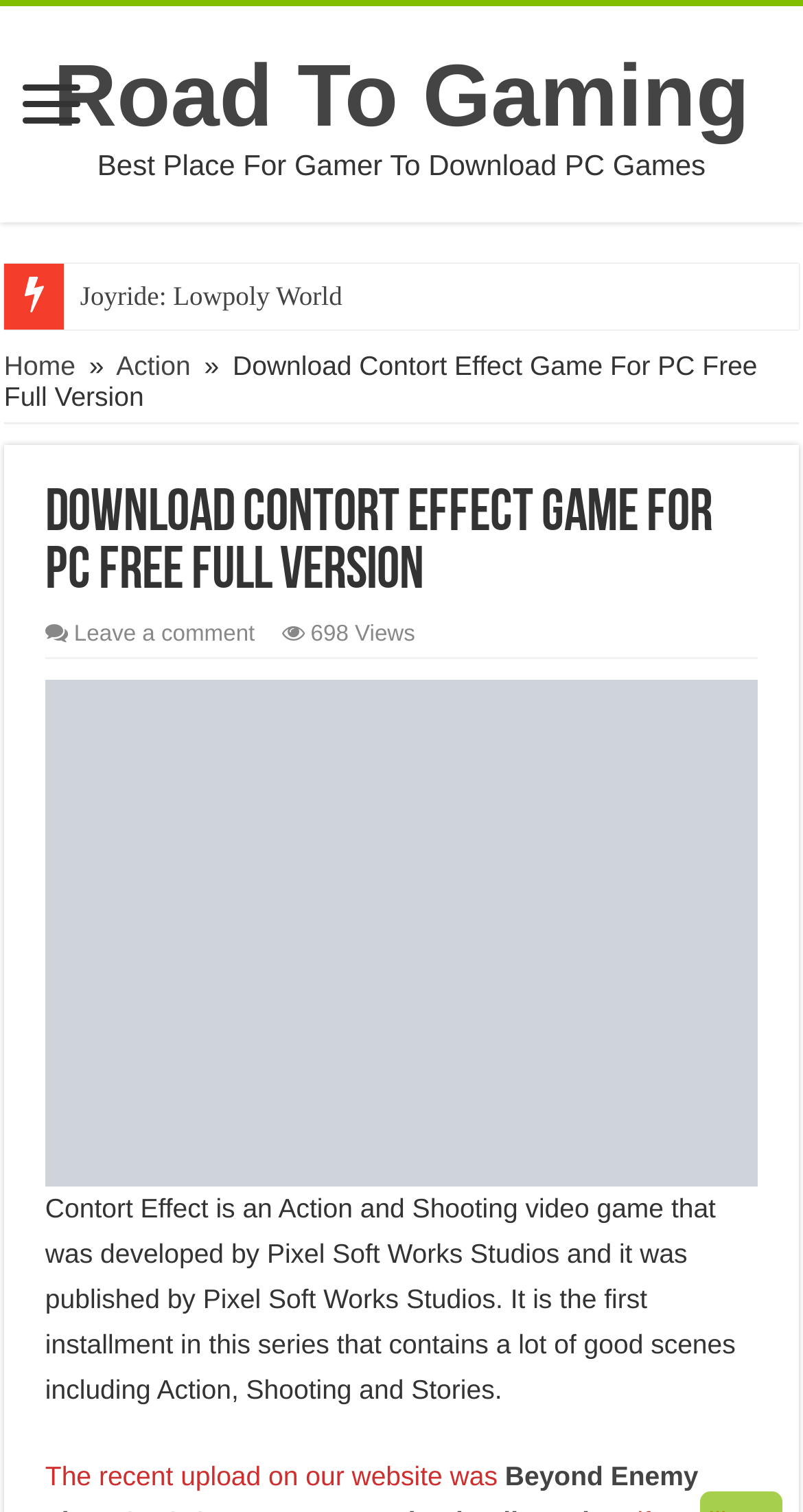Provide your answer in a single word or phrase: 
How many views does this webpage have?

698